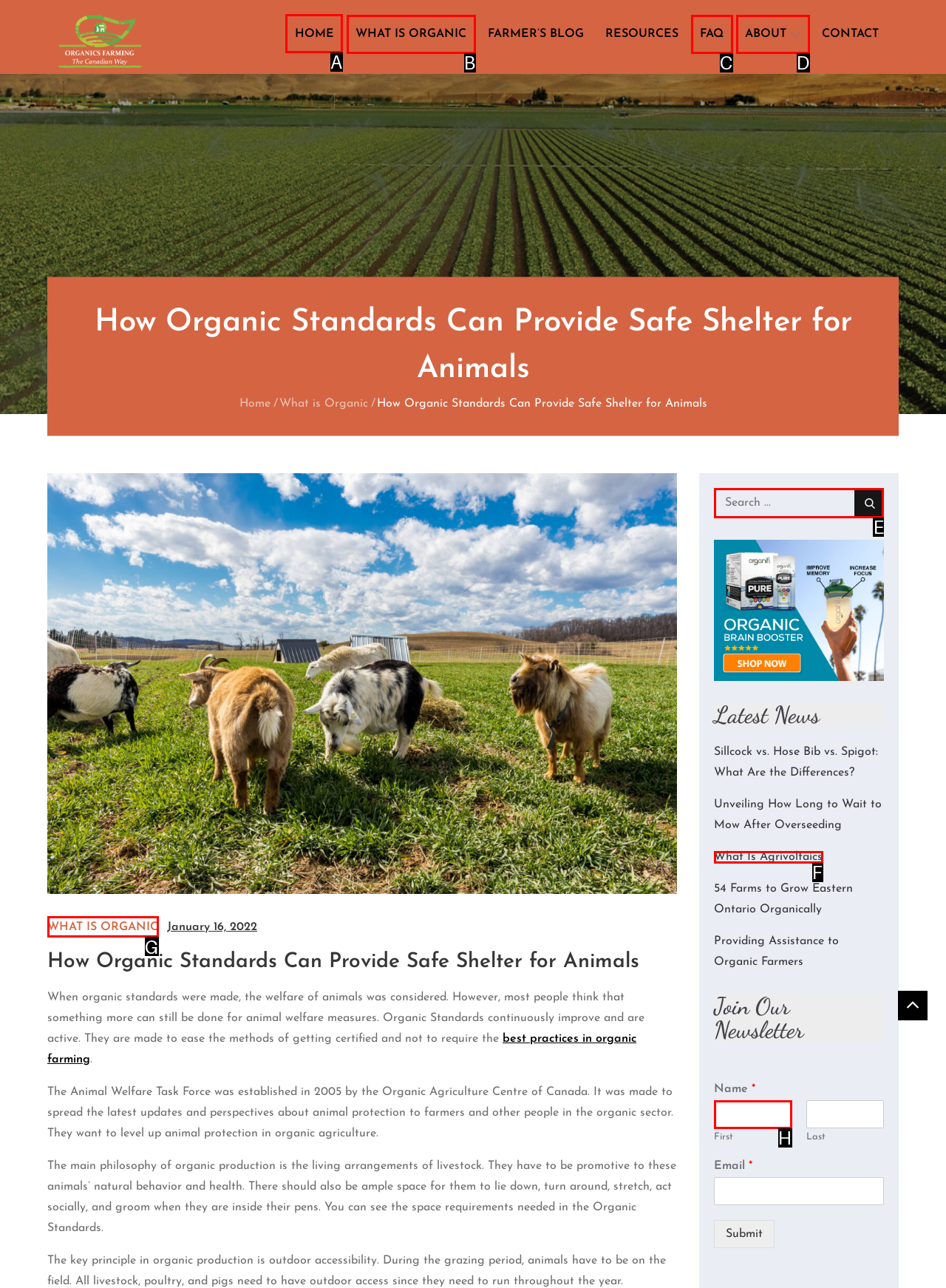Point out the HTML element I should click to achieve the following: Click on the 'HOME' link Reply with the letter of the selected element.

A